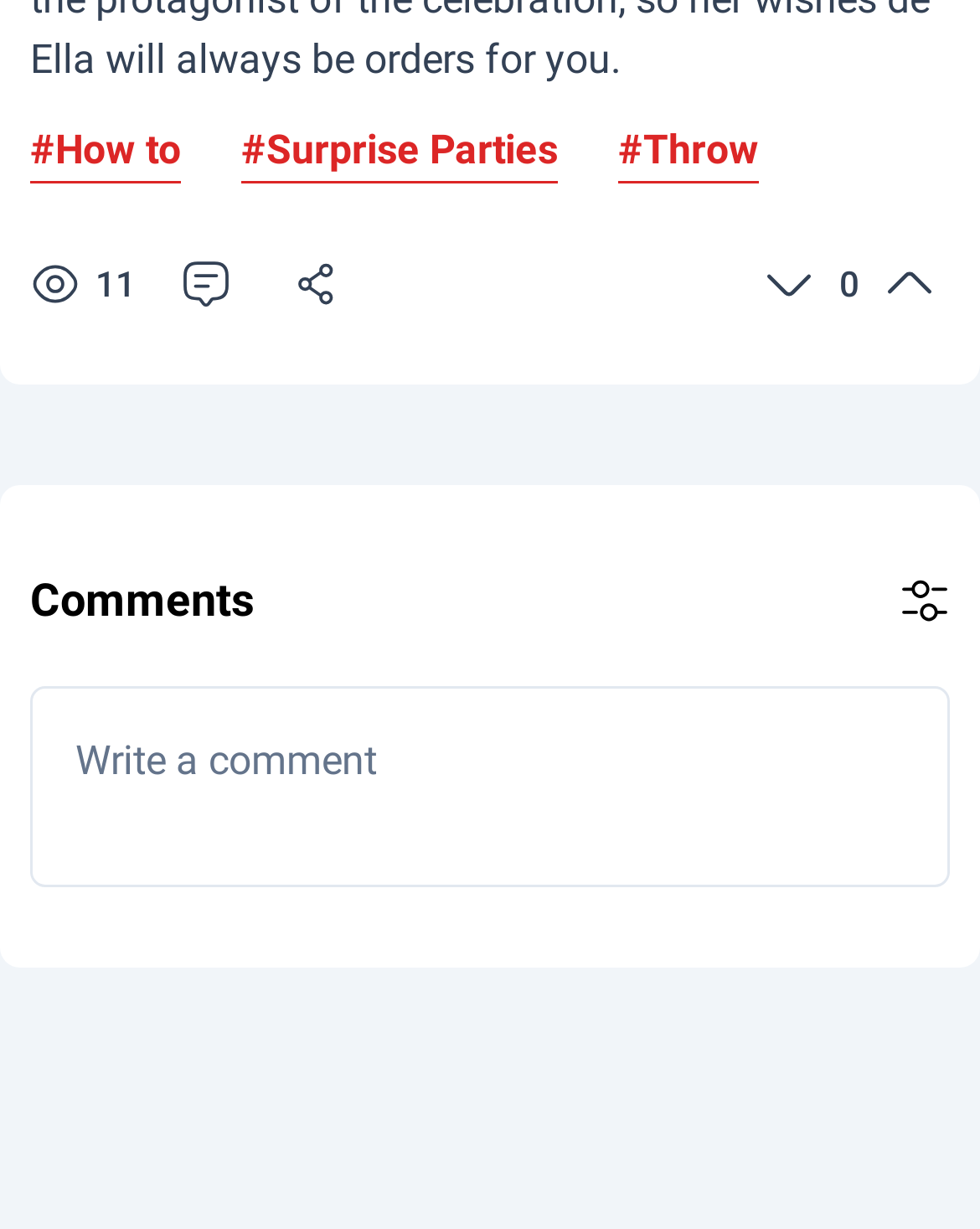Look at the image and give a detailed response to the following question: What is the purpose of the button with the text 'Share'?

The button with the text 'Share' is located at [0.282, 0.198, 0.364, 0.263] and has a popup menu. The purpose of this button is to allow users to share content.